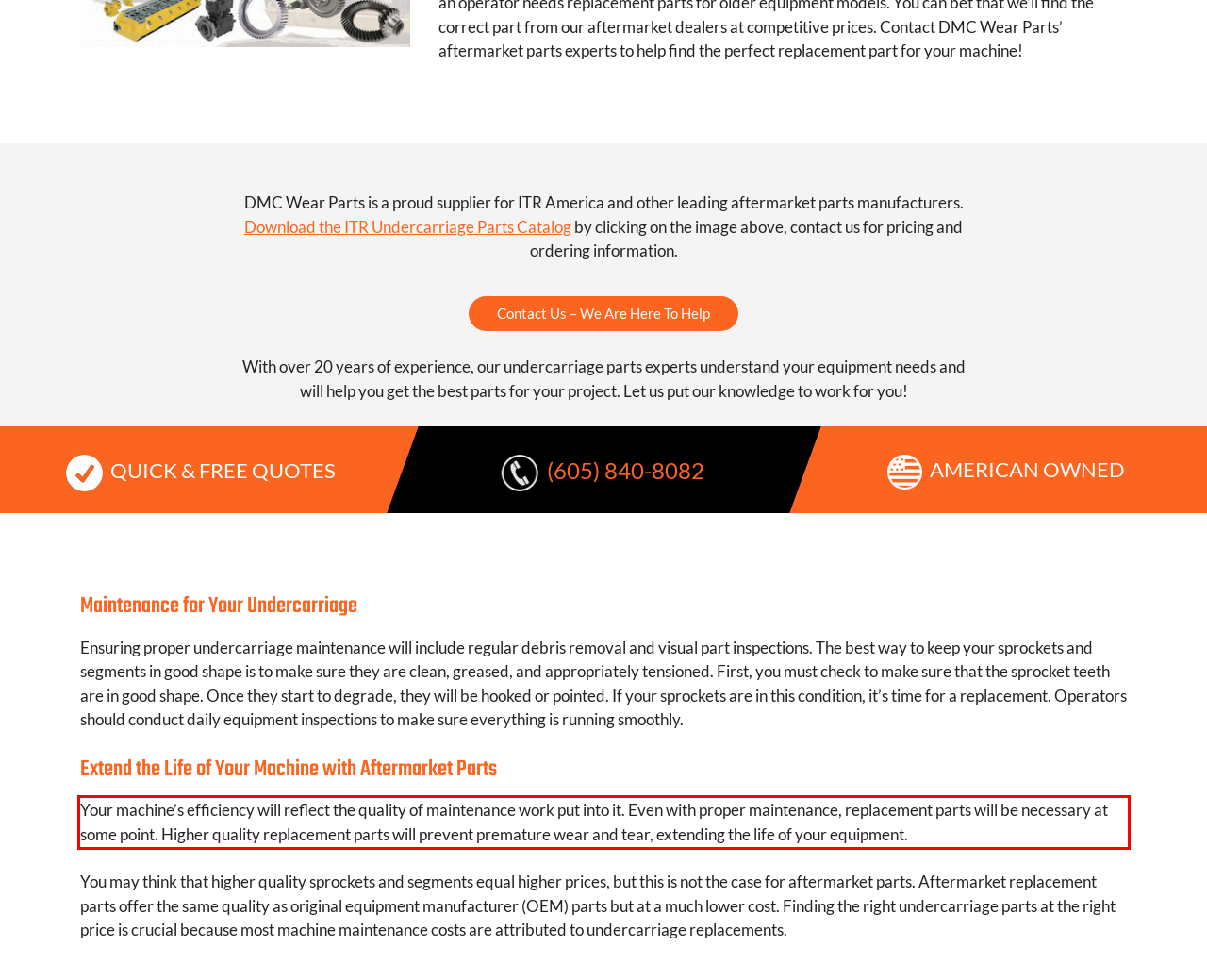You have a webpage screenshot with a red rectangle surrounding a UI element. Extract the text content from within this red bounding box.

Your machine’s efficiency will reflect the quality of maintenance work put into it. Even with proper maintenance, replacement parts will be necessary at some point. Higher quality replacement parts will prevent premature wear and tear, extending the life of your equipment.